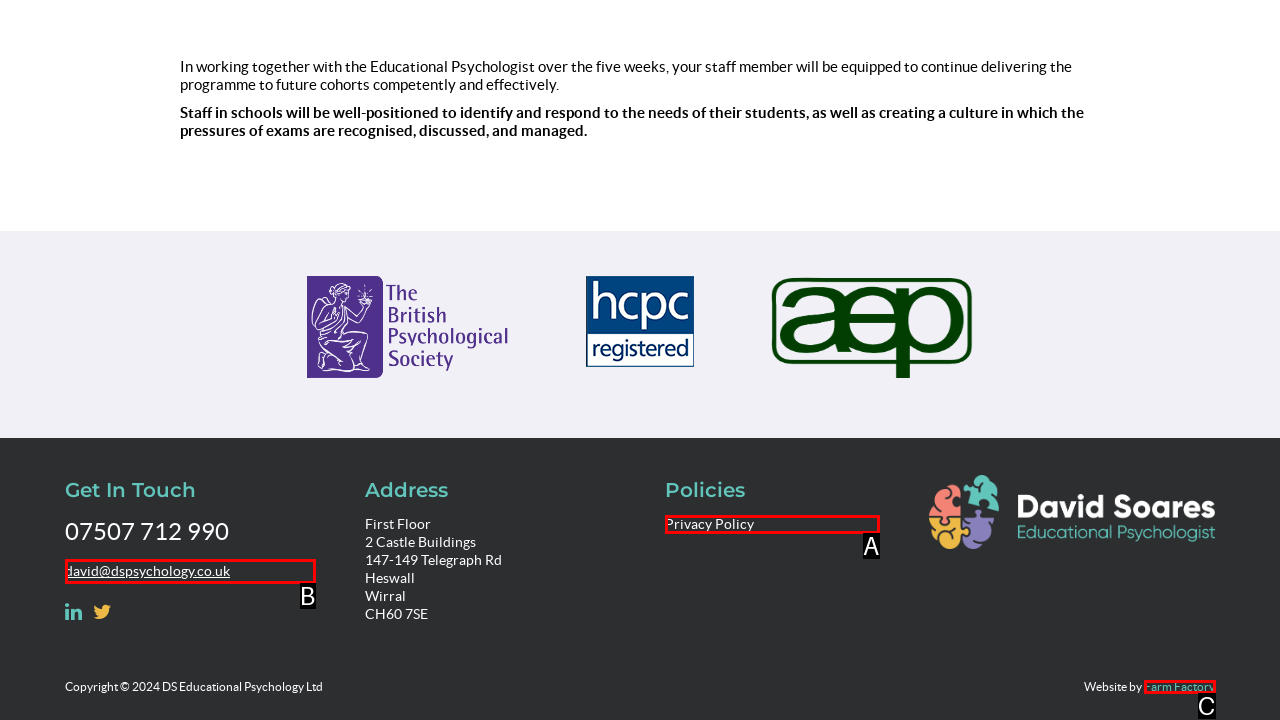Using the description: Privacy Policy, find the HTML element that matches it. Answer with the letter of the chosen option.

A